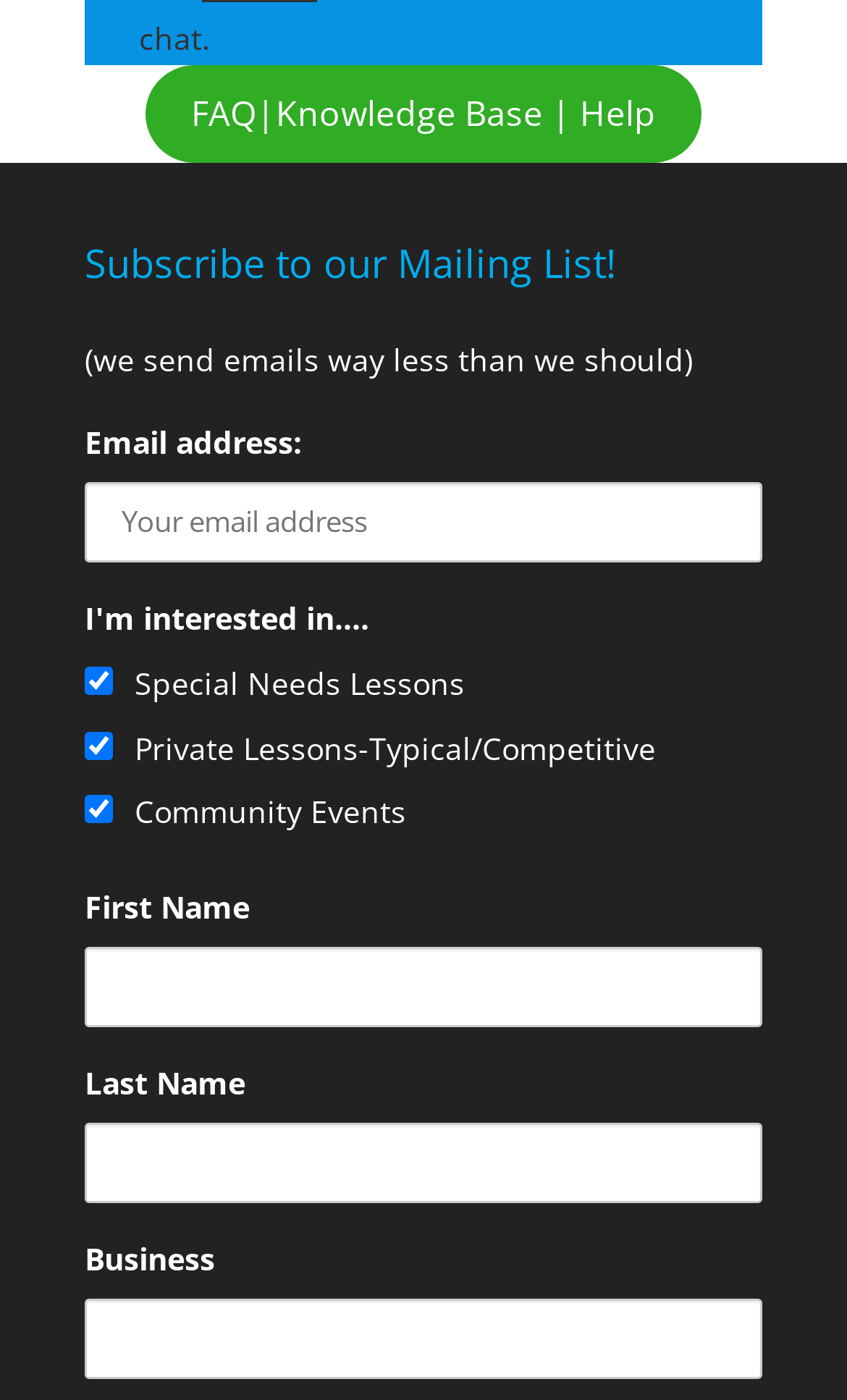Please provide a detailed answer to the question below based on the screenshot: 
How many textboxes are there on the webpage?

There are four textboxes on the webpage, which are used to input the user's email address, first name, last name, and business (optional). These textboxes are required to subscribe to the mailing list.